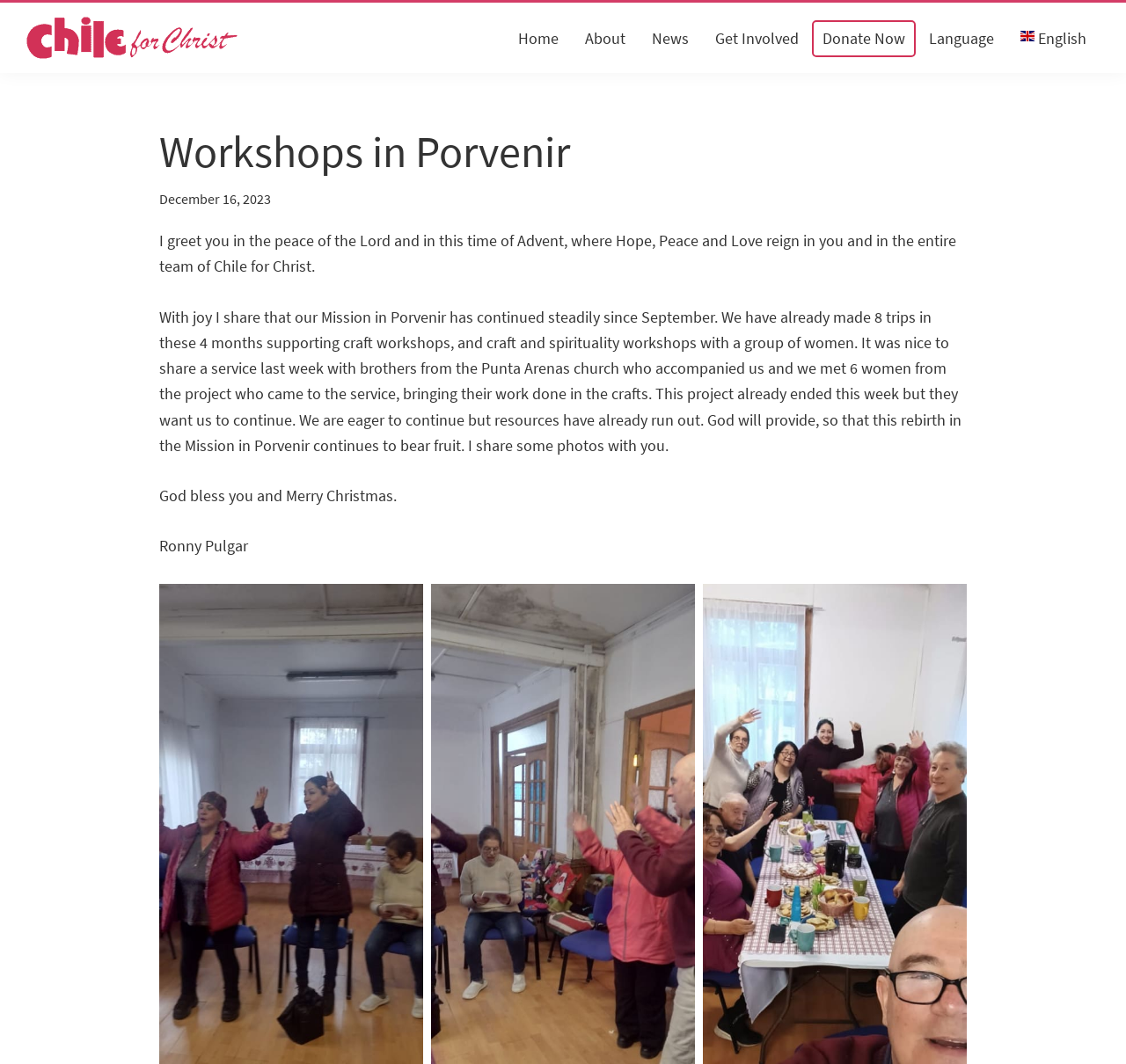How many trips have been made to Porvenir?
Please interpret the details in the image and answer the question thoroughly.

The number of trips can be found in the middle of the webpage, where the text 'We have already made 8 trips in these 4 months supporting craft workshops, and craft and spirituality workshops with a group of women.' is displayed.